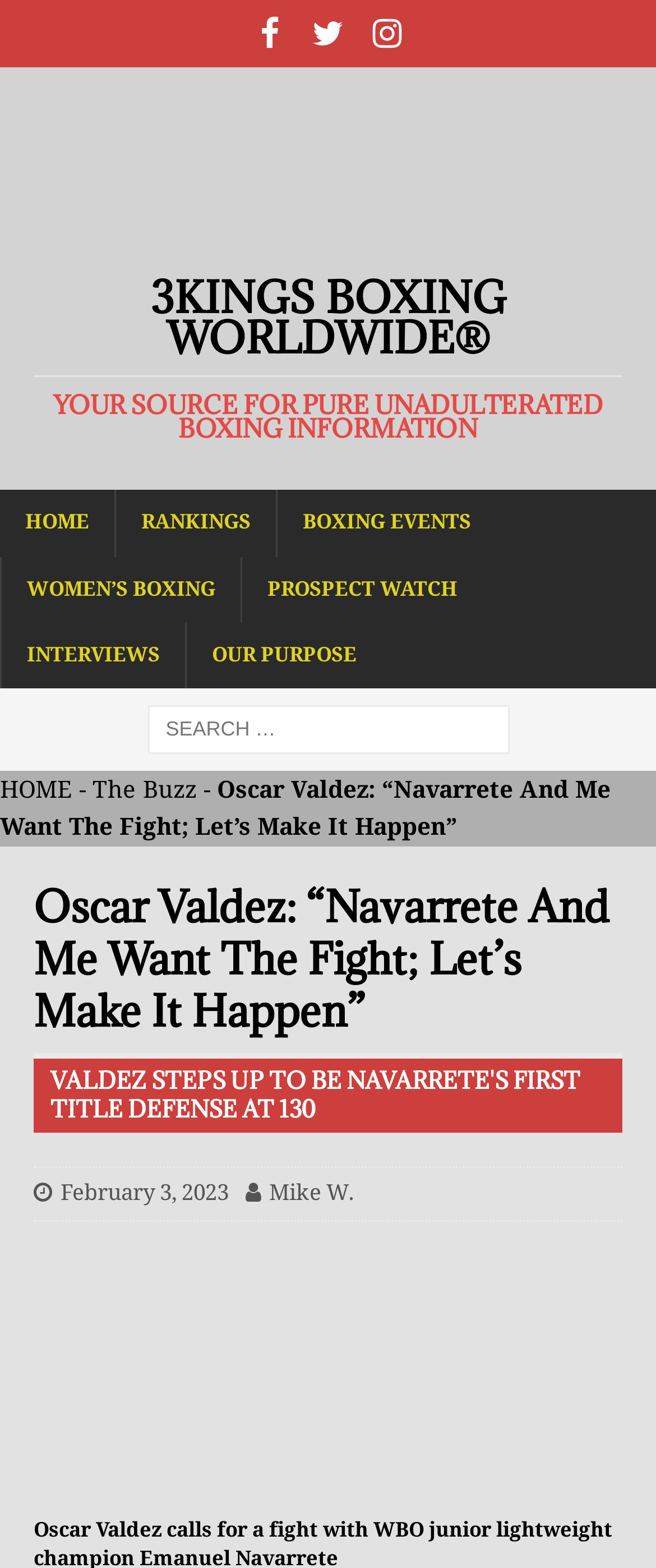Locate the bounding box coordinates of the clickable region to complete the following instruction: "Read the article about Oscar Valdez."

[0.051, 0.561, 0.949, 0.672]